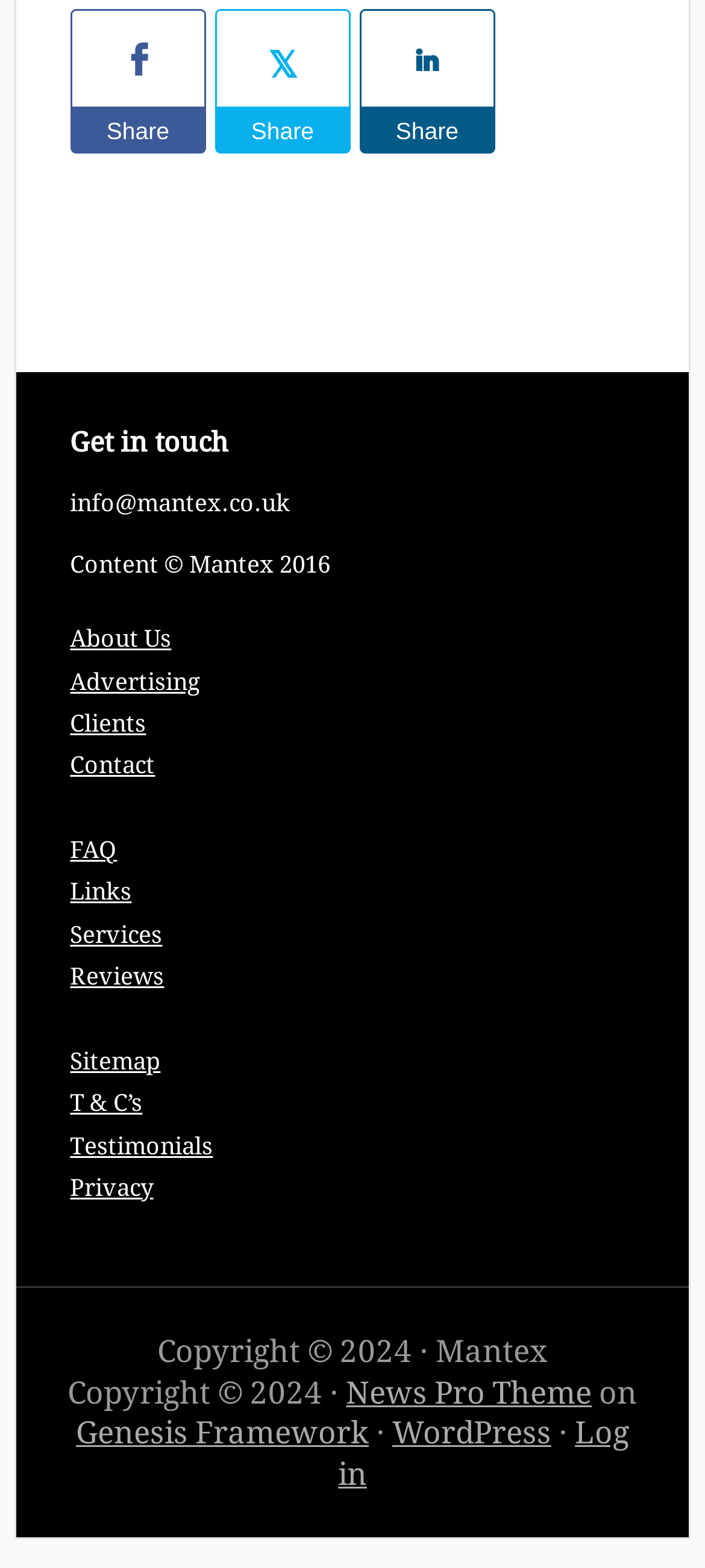What is the copyright year mentioned?
Using the visual information, answer the question in a single word or phrase.

2024